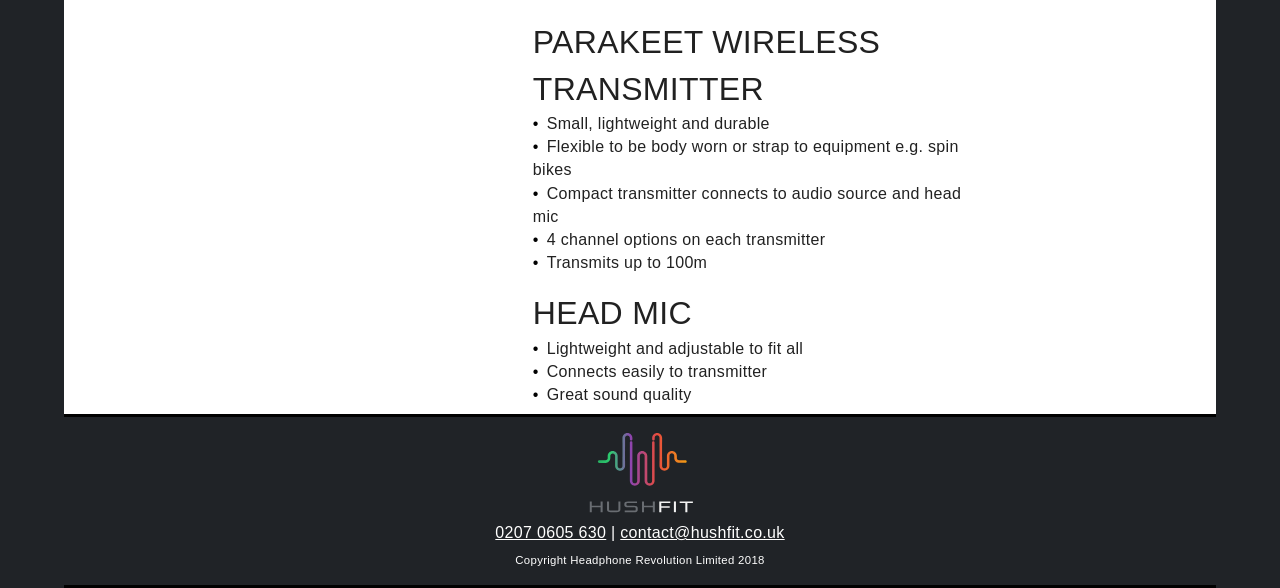Provide a one-word or short-phrase response to the question:
What is the email address to contact for more information?

contact@hushfit.co.uk